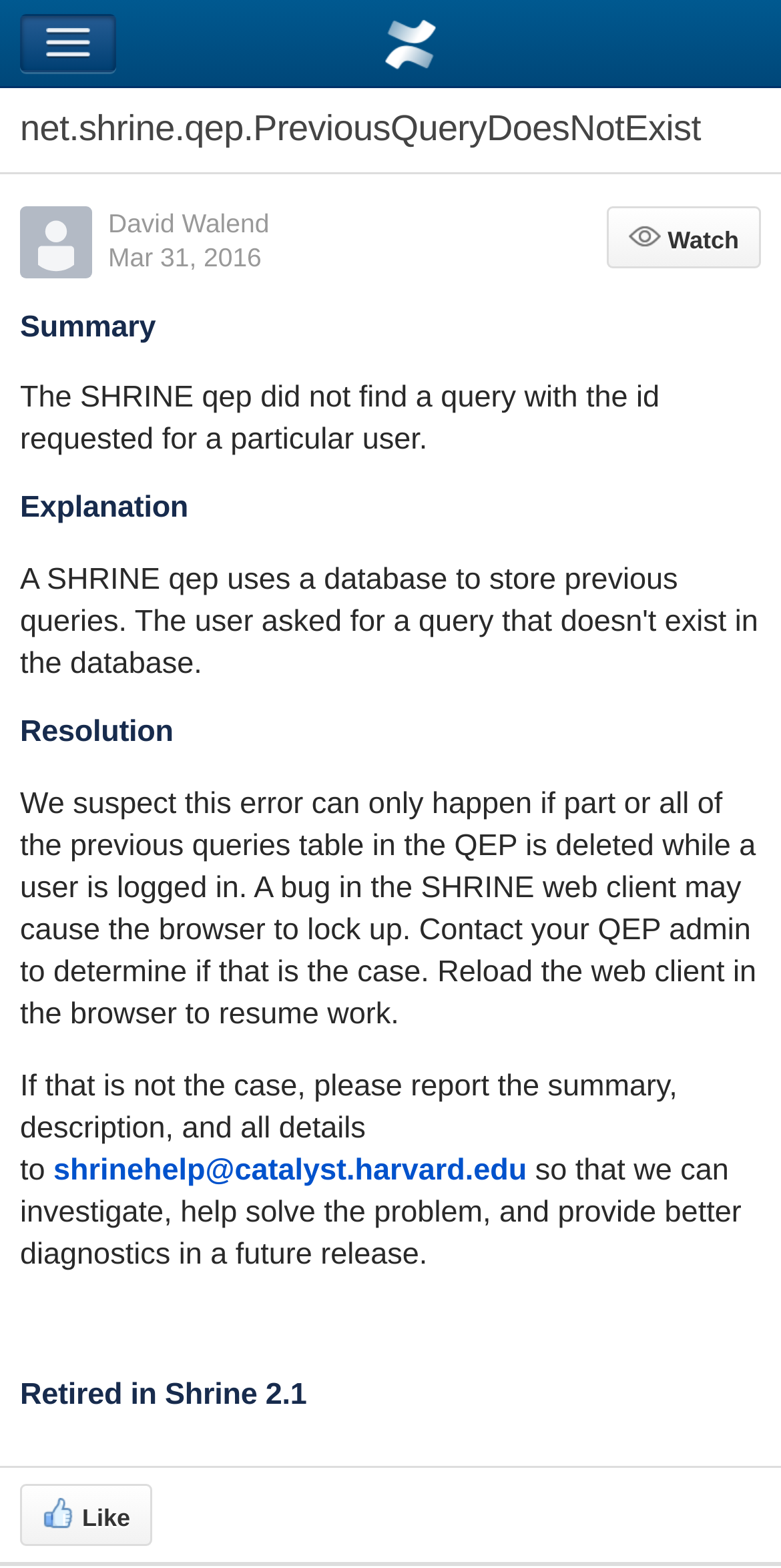Who is the author of this page?
Please provide a single word or phrase based on the screenshot.

David Walend